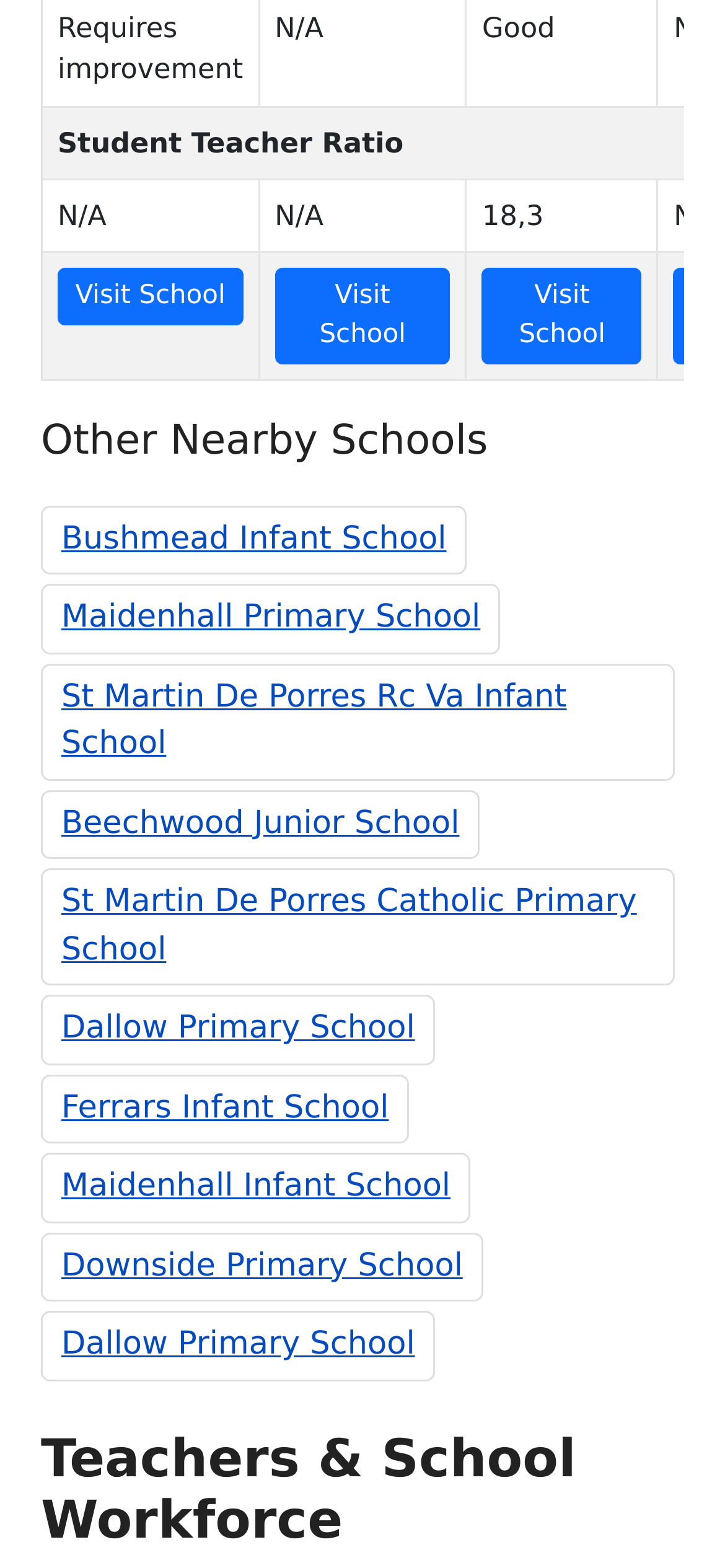Determine the bounding box coordinates for the HTML element described here: "Downside Primary School".

[0.085, 0.795, 0.638, 0.819]